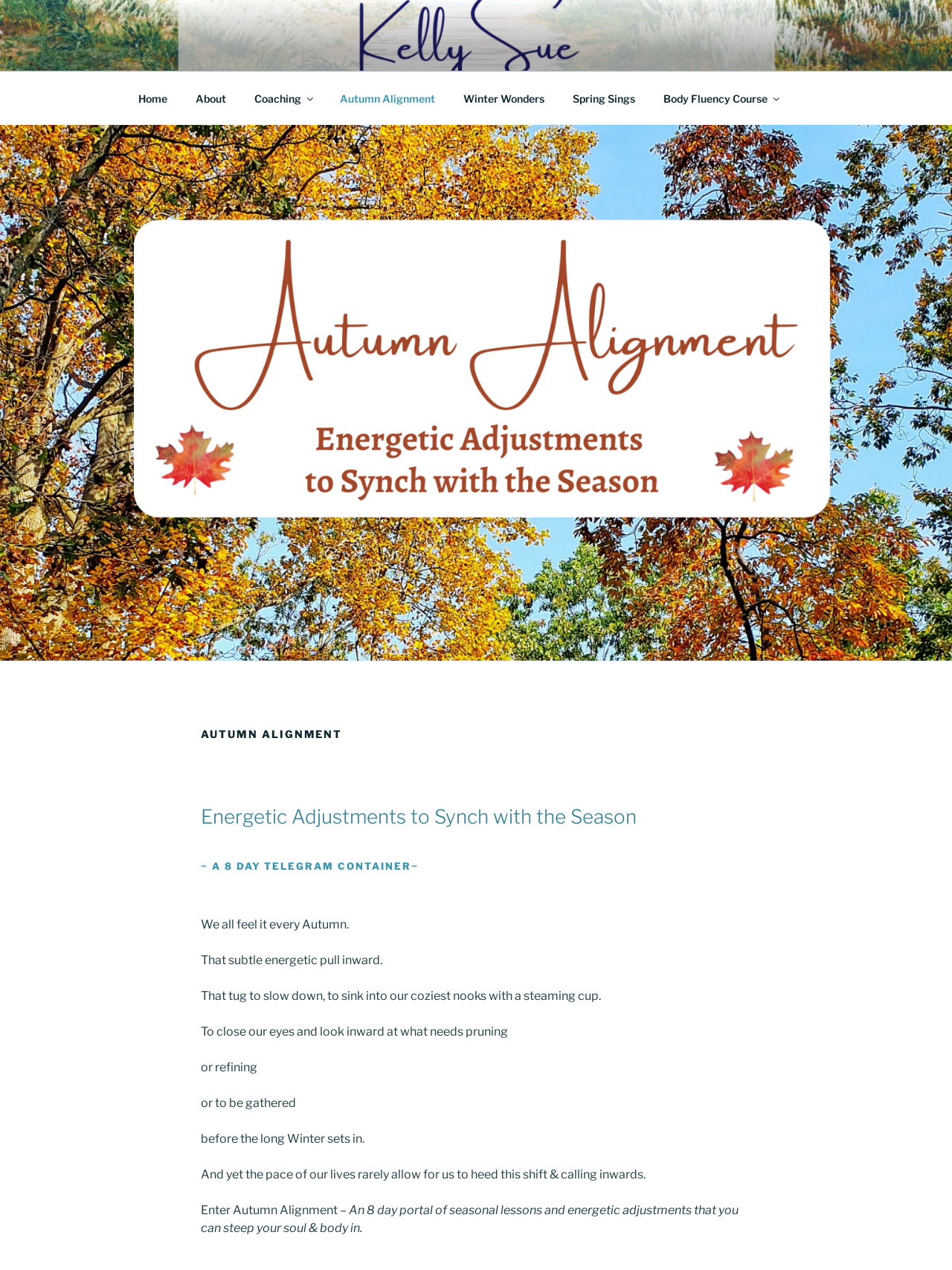What is the name of the current season? Based on the image, give a response in one word or a short phrase.

Autumn